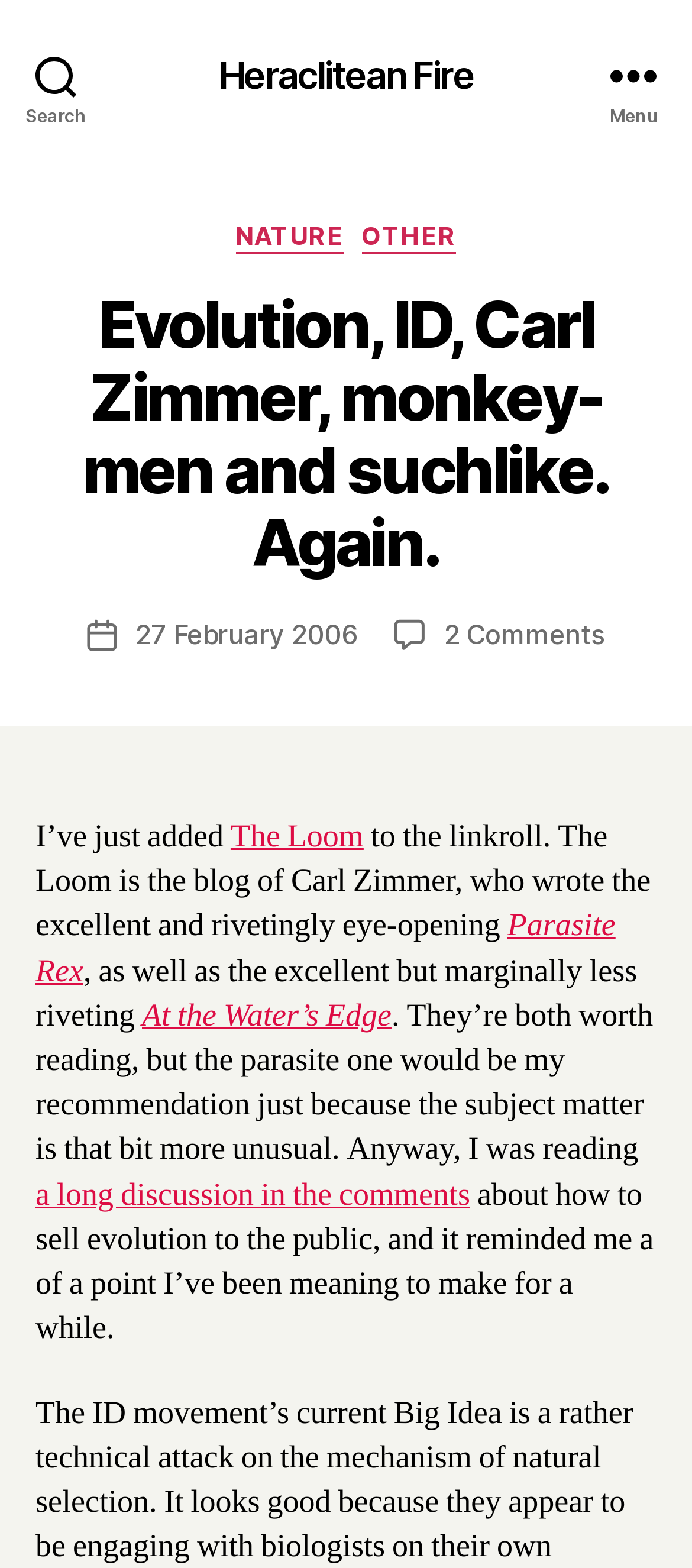Please determine the bounding box coordinates for the UI element described here. Use the format (top-left x, top-left y, bottom-right x, bottom-right y) with values bounded between 0 and 1: At the Water’s Edge

[0.205, 0.635, 0.566, 0.661]